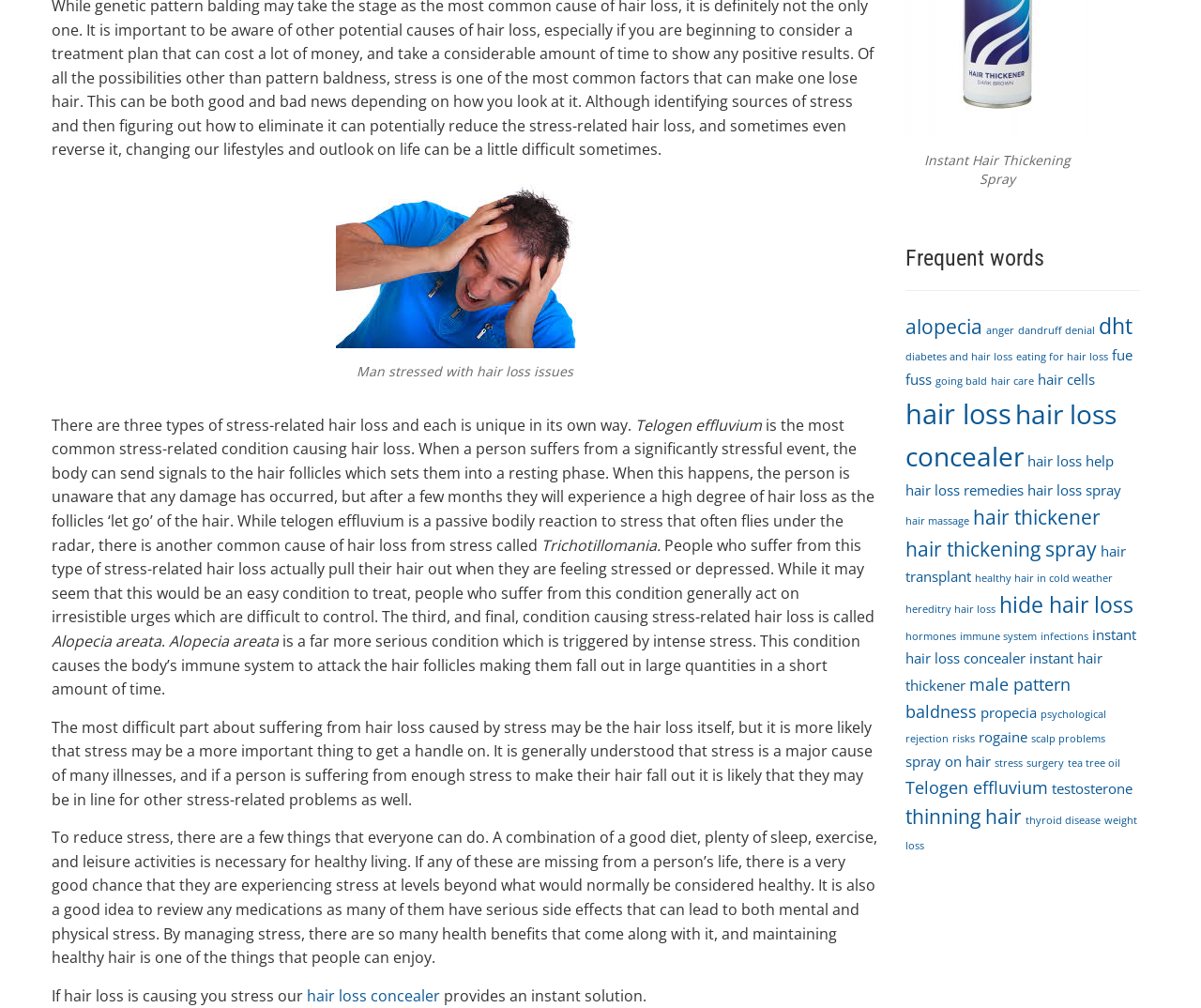What is the third condition causing stress-related hair loss?
Using the image as a reference, give a one-word or short phrase answer.

Alopecia areata